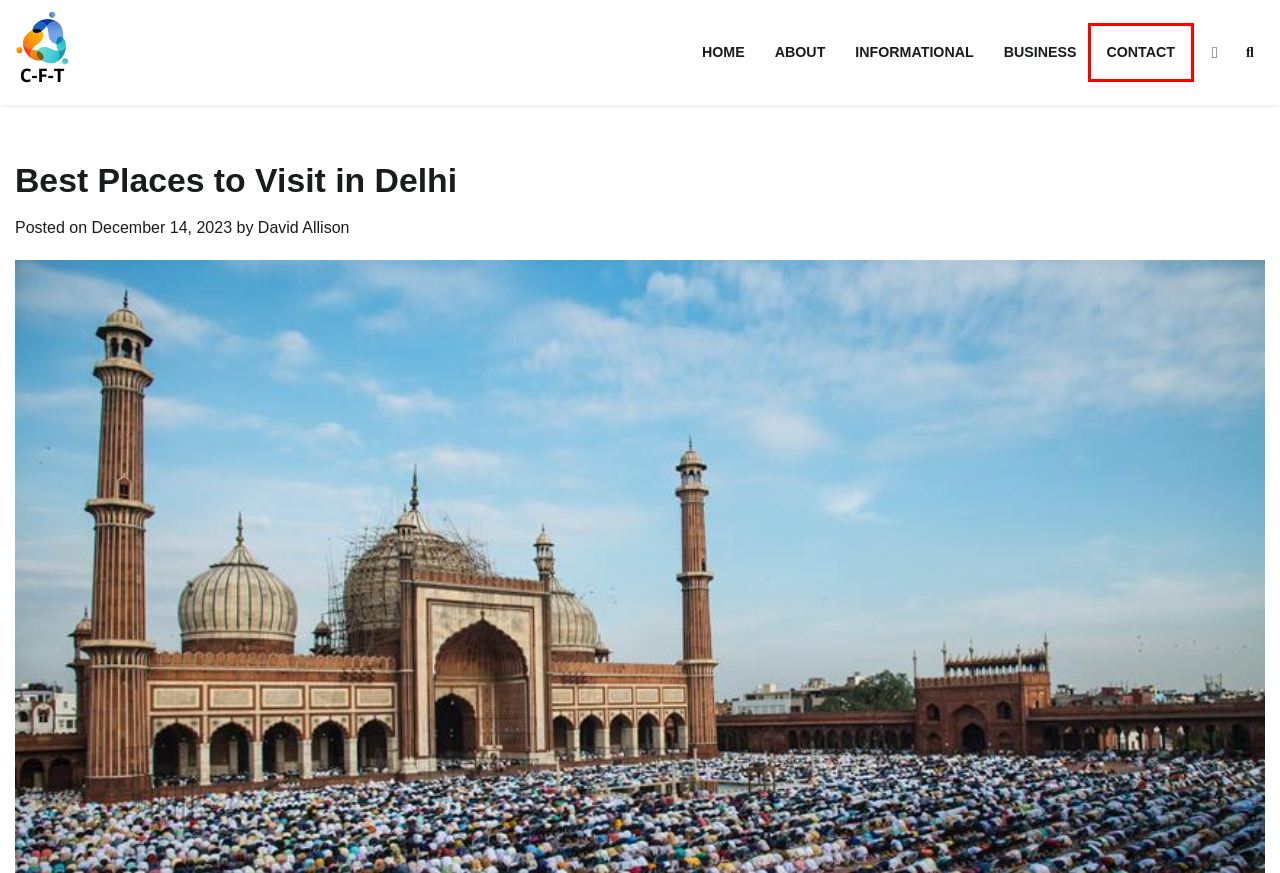You are provided with a screenshot of a webpage where a red rectangle bounding box surrounds an element. Choose the description that best matches the new webpage after clicking the element in the red bounding box. Here are the choices:
A. Five Ways Resource Management Software Helps in Effective Scheduling  - CFT Net
B. About
C. How to Grow Up Shopify Business Fast - CFT Net
D. Informational Archives - CFT Net
E. Contact - CFT Net
F. Business Archives - CFT Net
G. CFT Net -
H. David Allison, Author at CFT Net

E